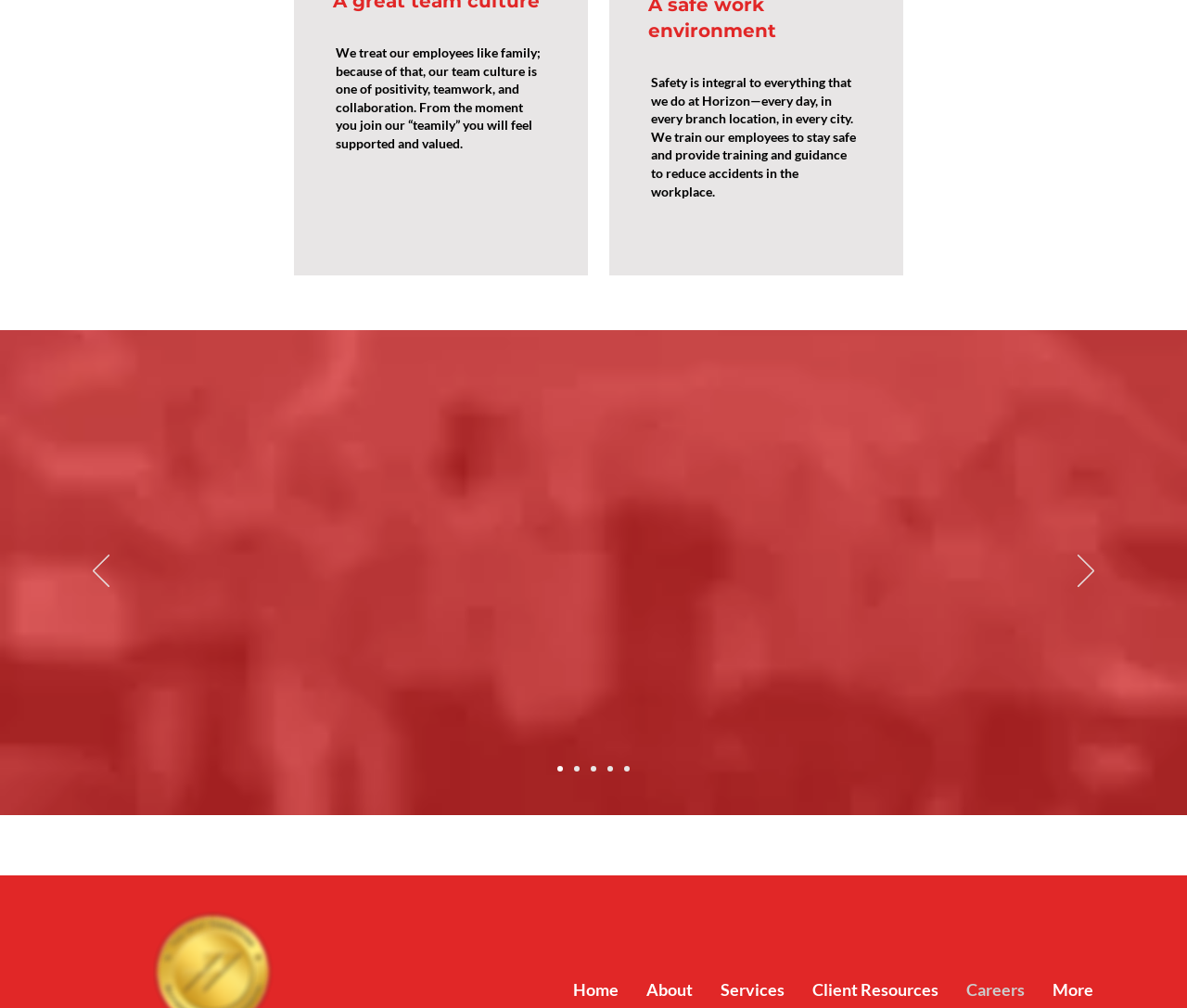Based on the visual content of the image, answer the question thoroughly: What is the importance of safety in the company?

According to the StaticText element with ID 544, safety is integral to everything the company does, emphasizing its significance in daily operations and branch locations.